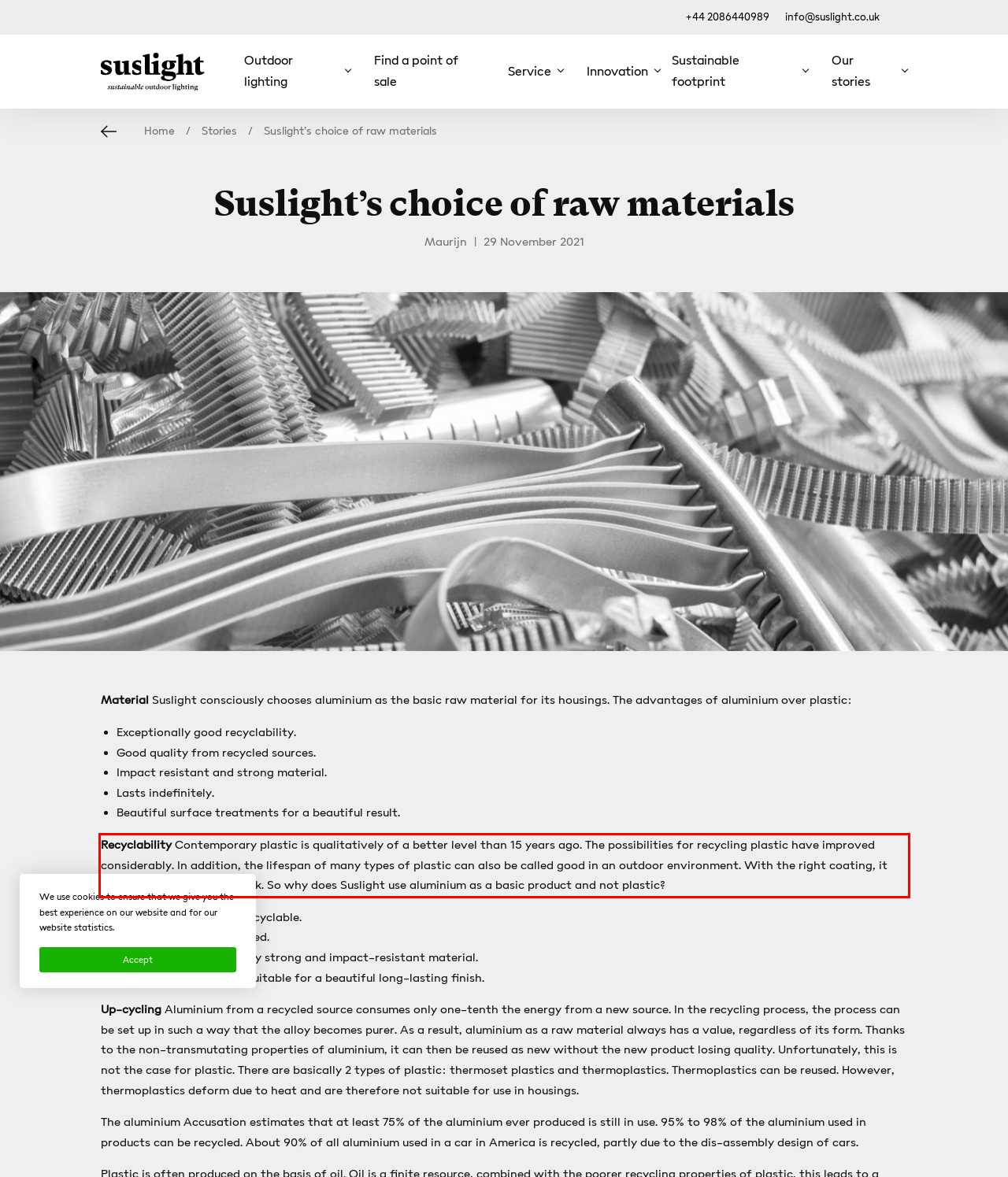Please perform OCR on the UI element surrounded by the red bounding box in the given webpage screenshot and extract its text content.

Recyclability Contemporary plastic is qualitatively of a better level than 15 years ago. The possibilities for recycling plastic have improved considerably. In addition, the lifespan of many types of plastic can also be called good in an outdoor environment. With the right coating, it can even get a luxurious look. So why does Suslight use aluminium as a basic product and not plastic?